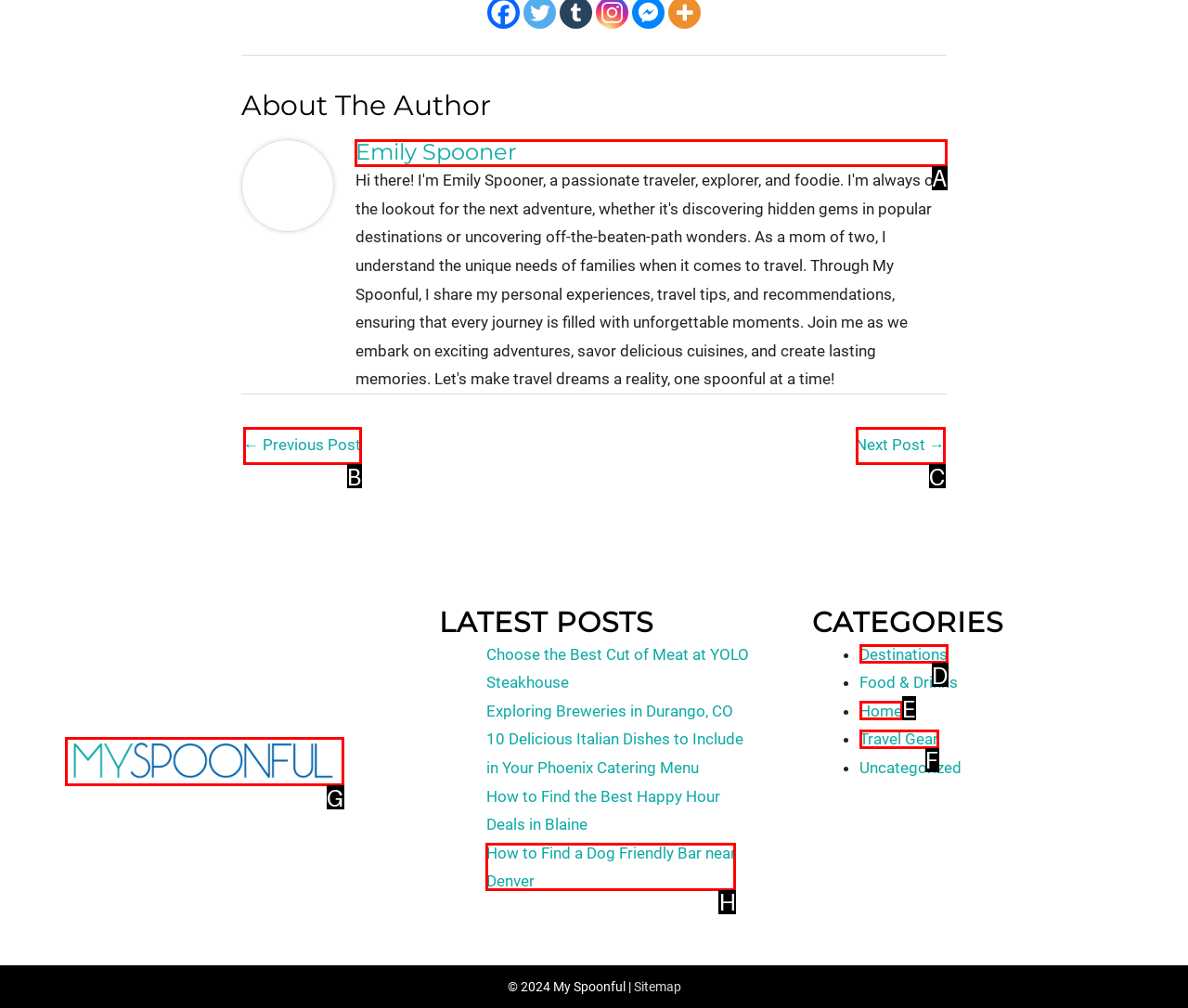Identify the bounding box that corresponds to: Travel Gear
Respond with the letter of the correct option from the provided choices.

F